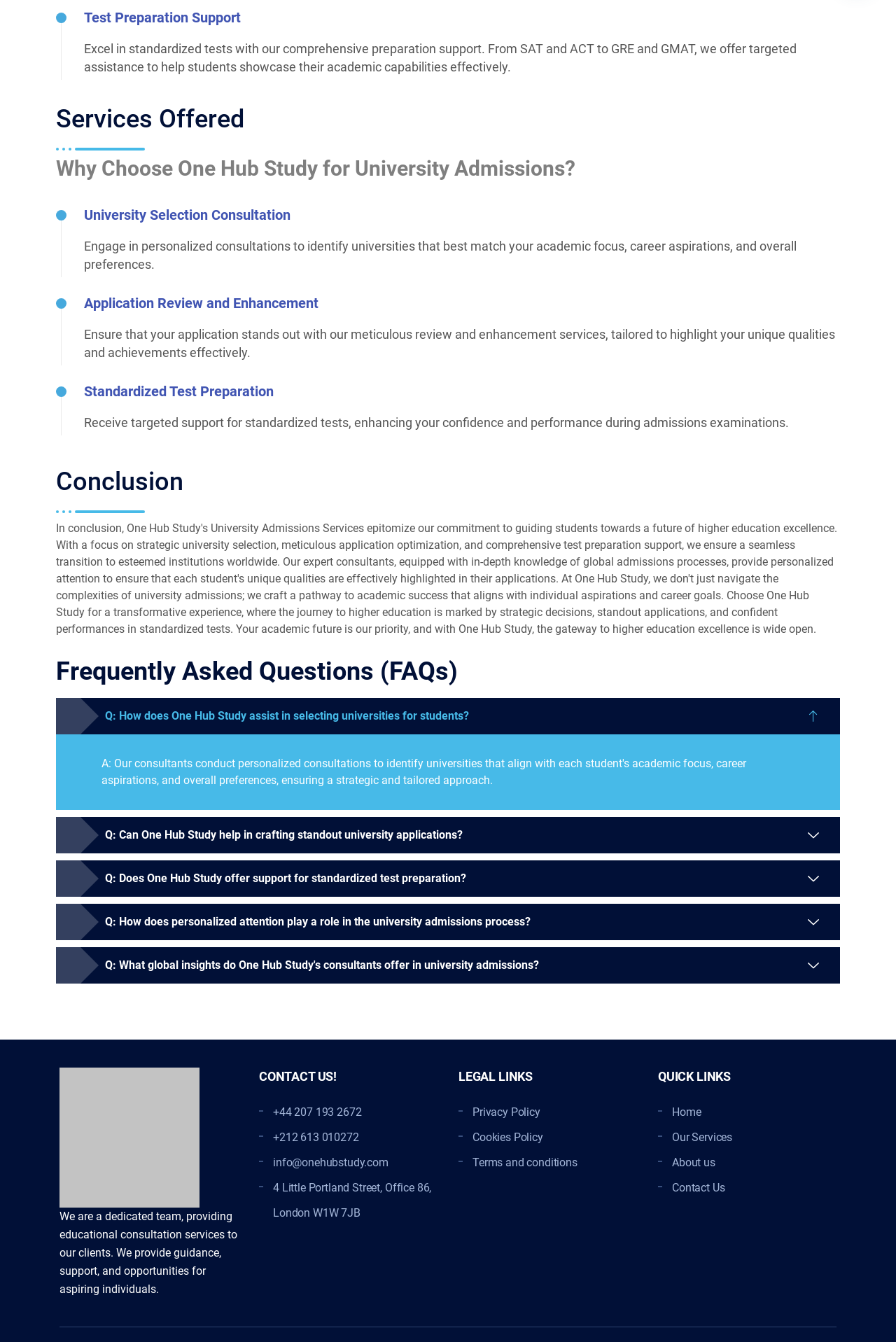Locate the bounding box coordinates of the clickable area to execute the instruction: "Read the 'Privacy Policy'". Provide the coordinates as four float numbers between 0 and 1, represented as [left, top, right, bottom].

[0.527, 0.824, 0.603, 0.834]